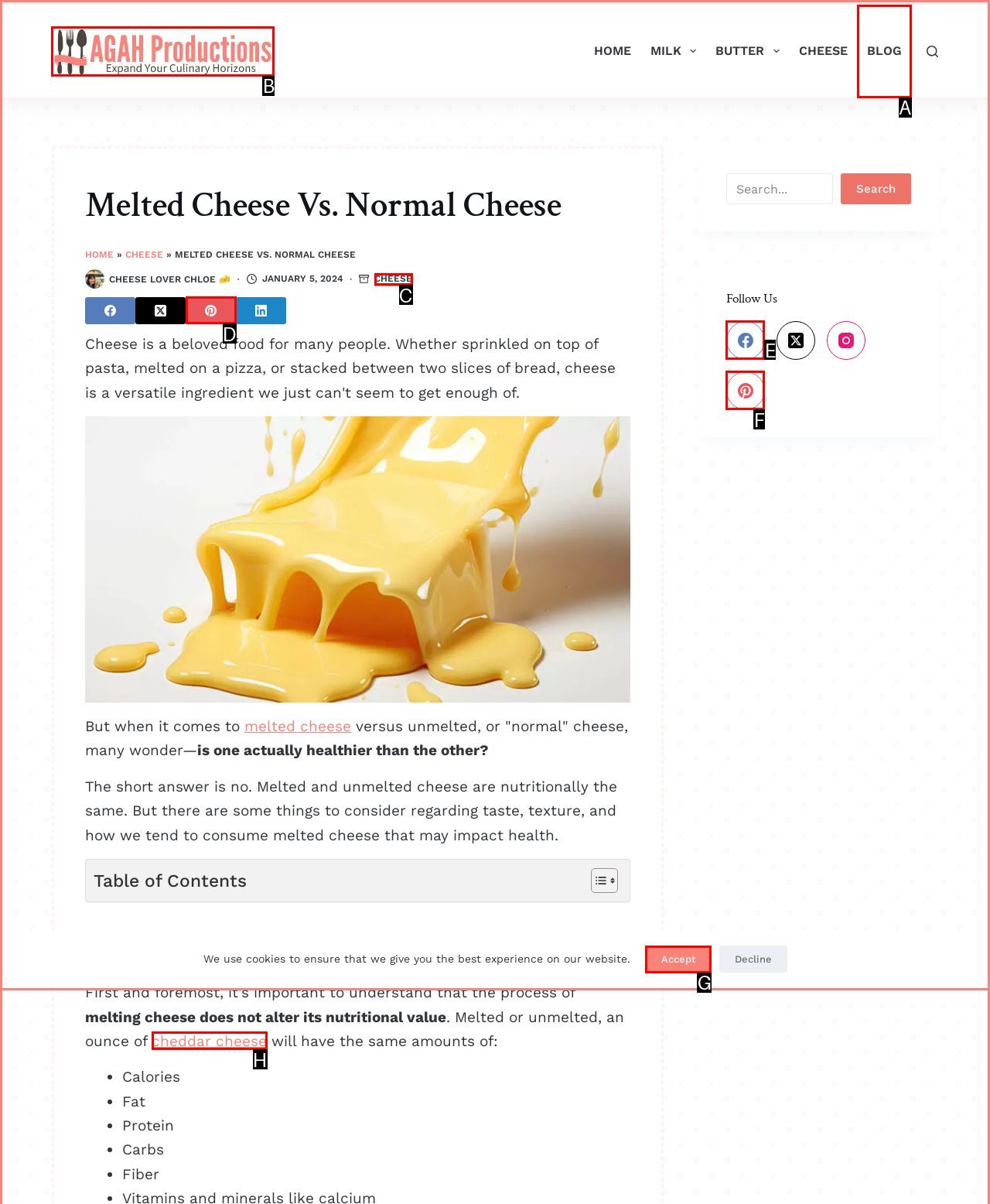From the given options, choose the one to complete the task: Click the logo
Indicate the letter of the correct option.

B